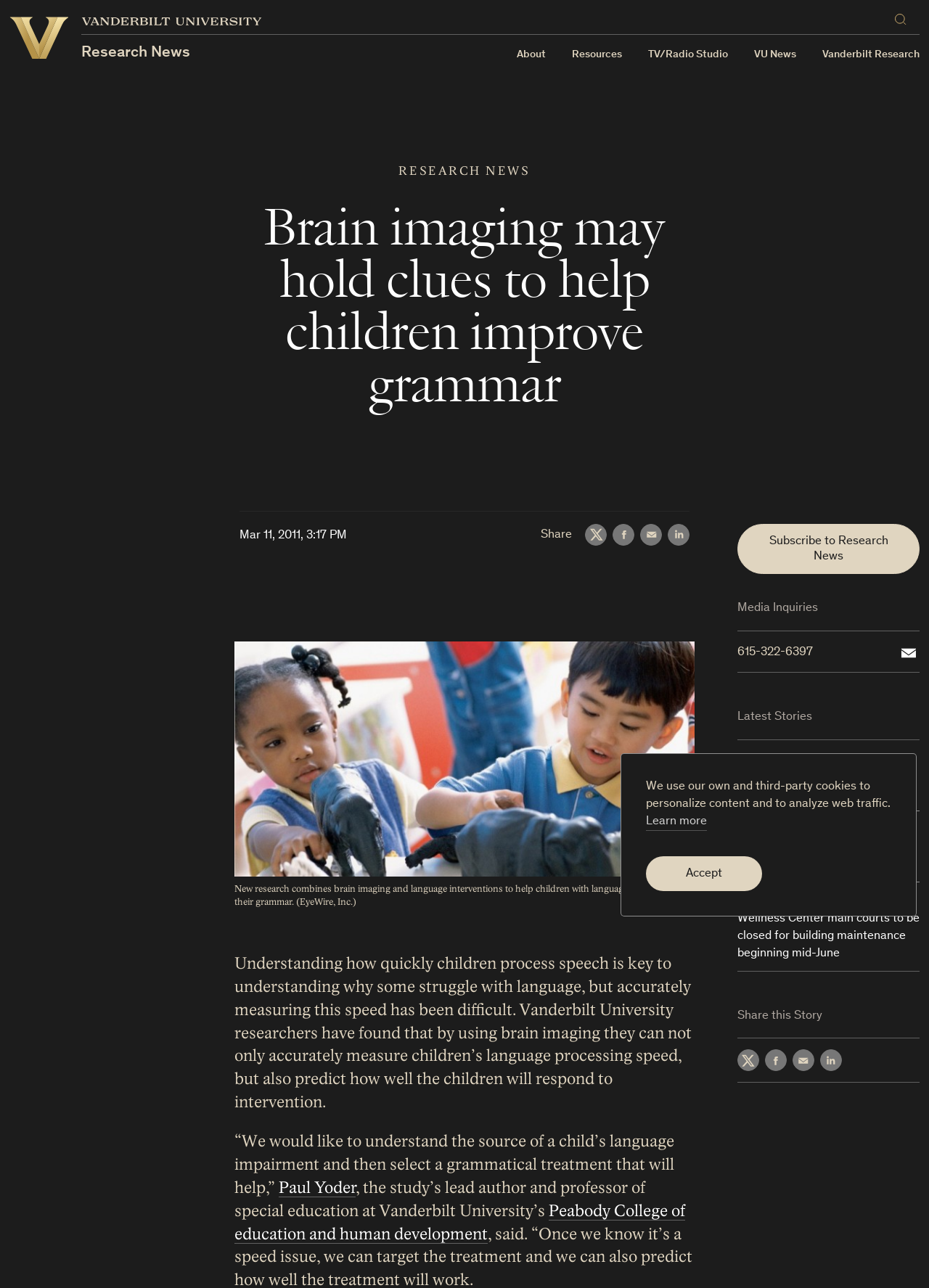Locate the bounding box of the user interface element based on this description: "aria-label="Search" name="q" placeholder="Search"".

[0.956, 0.005, 0.99, 0.025]